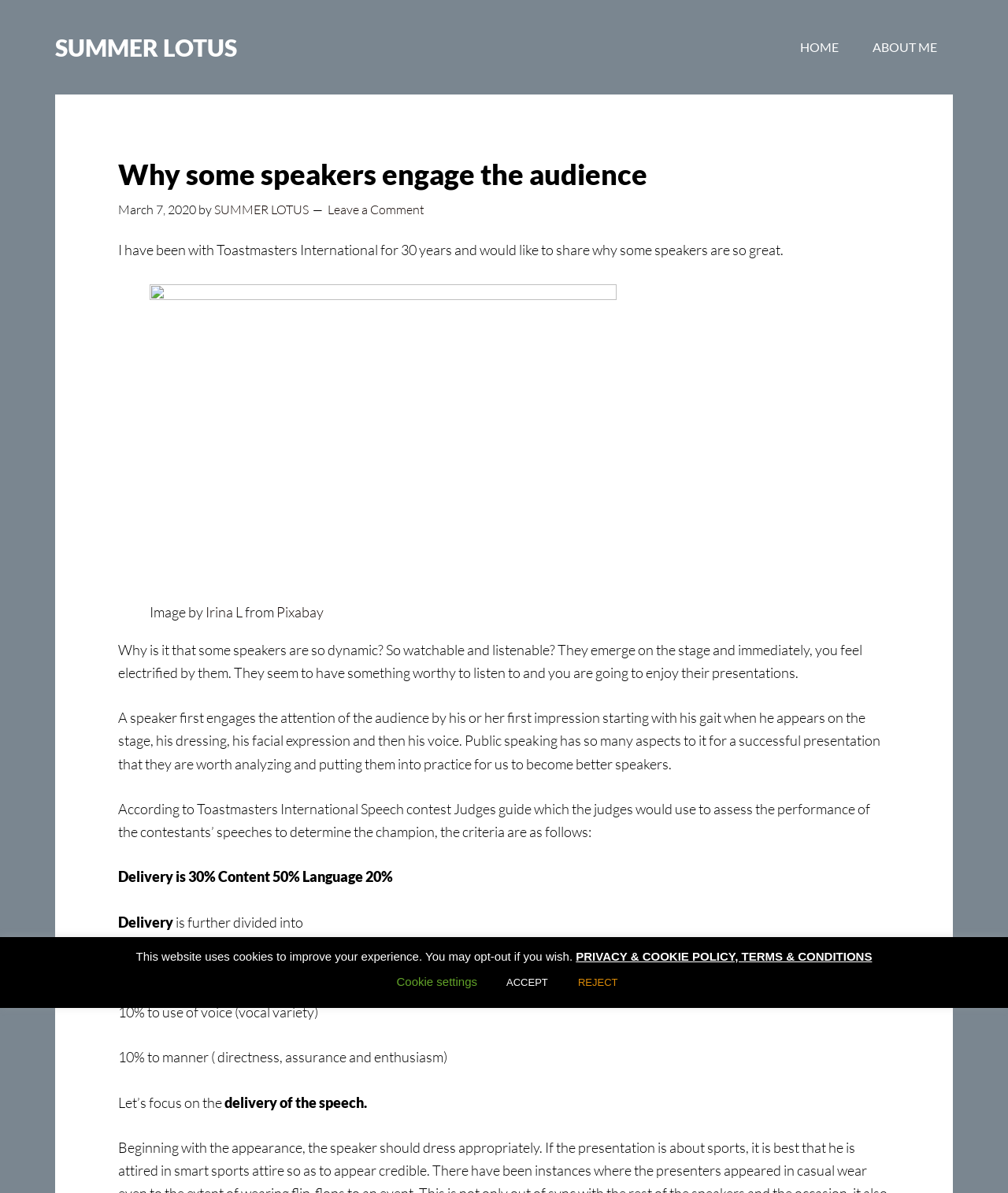Locate the bounding box coordinates of the area to click to fulfill this instruction: "Click the 'ABOUT ME' link". The bounding box should be presented as four float numbers between 0 and 1, in the order [left, top, right, bottom].

[0.85, 0.0, 0.945, 0.079]